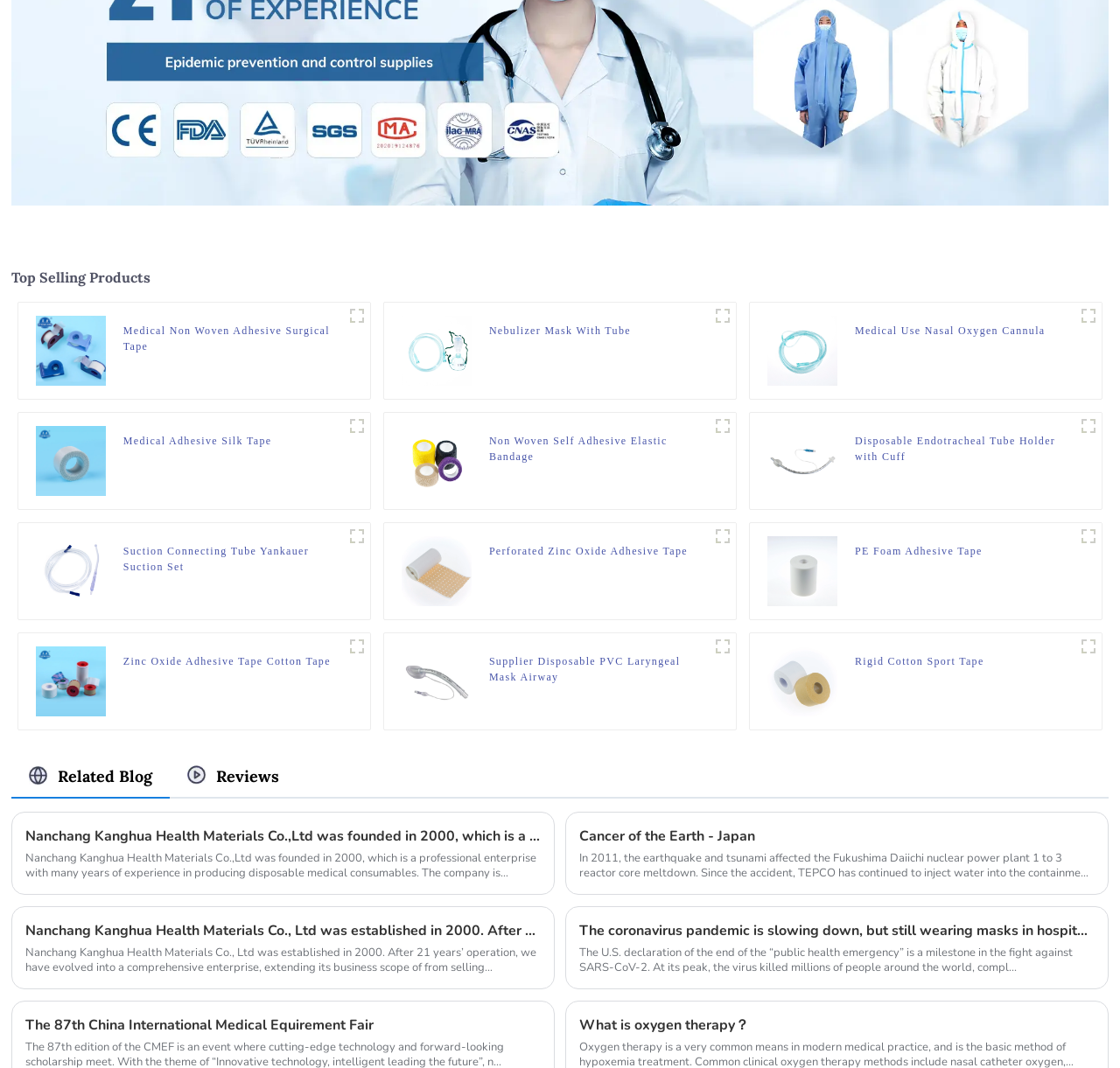Could you specify the bounding box coordinates for the clickable section to complete the following instruction: "Explore the 'Nebulizer Mask With Tube' product"?

[0.437, 0.302, 0.563, 0.332]